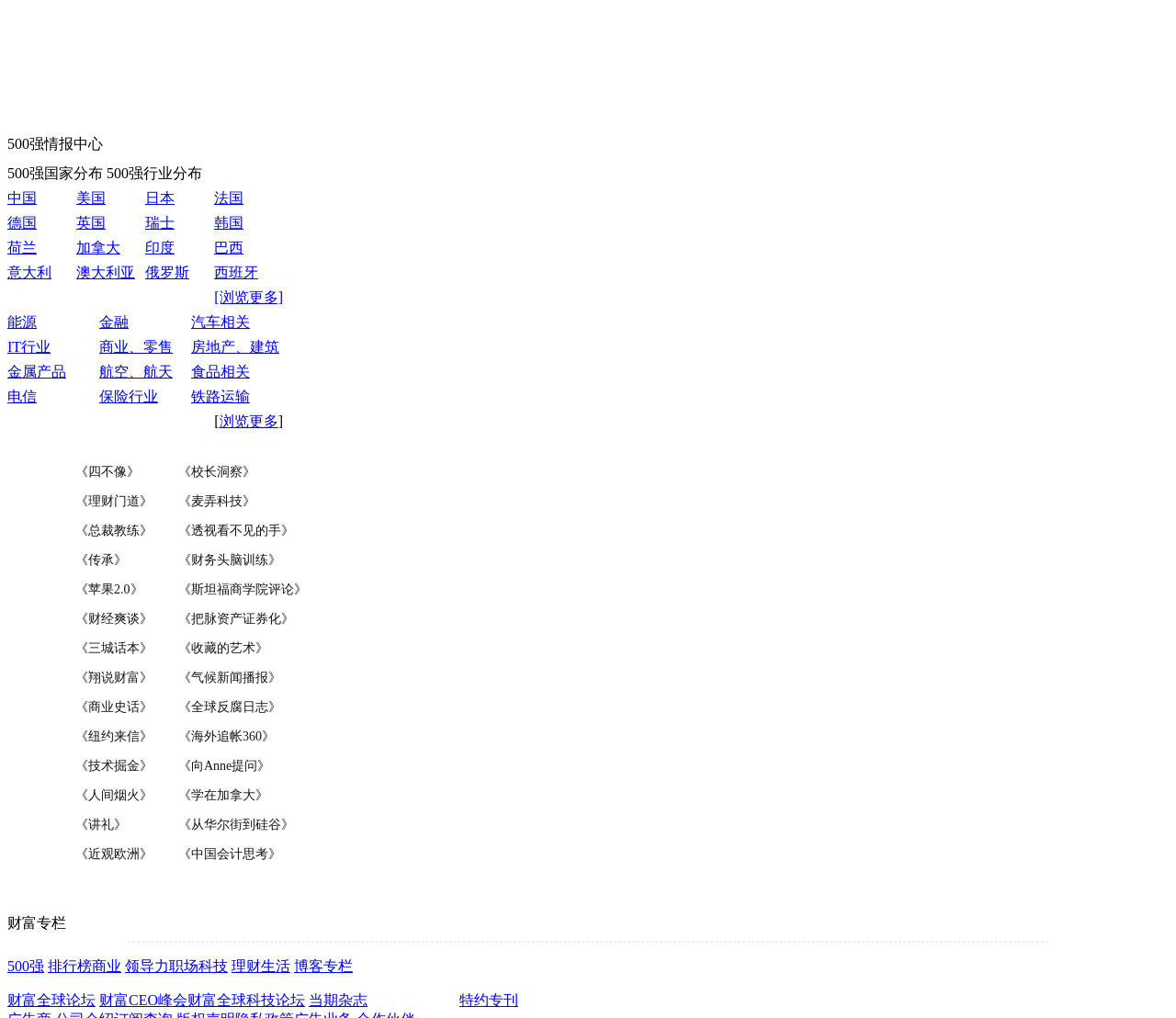Extract the bounding box coordinates of the UI element described by: "能源". The coordinates should include four float numbers ranging from 0 to 1, e.g., [left, top, right, bottom].

[0.006, 0.309, 0.031, 0.324]